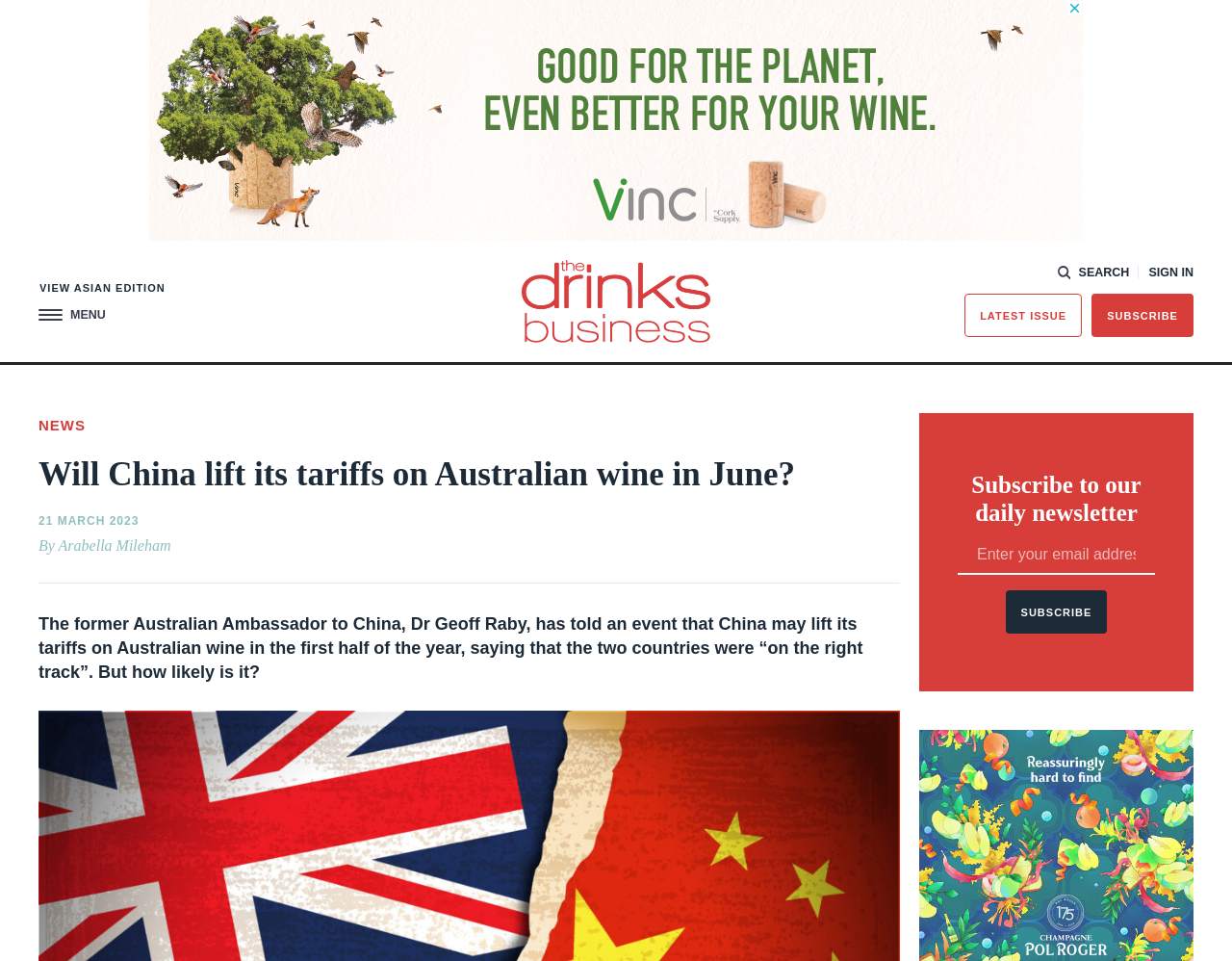Can you find and provide the title of the webpage?

Will China lift its tariffs on Australian wine in June?